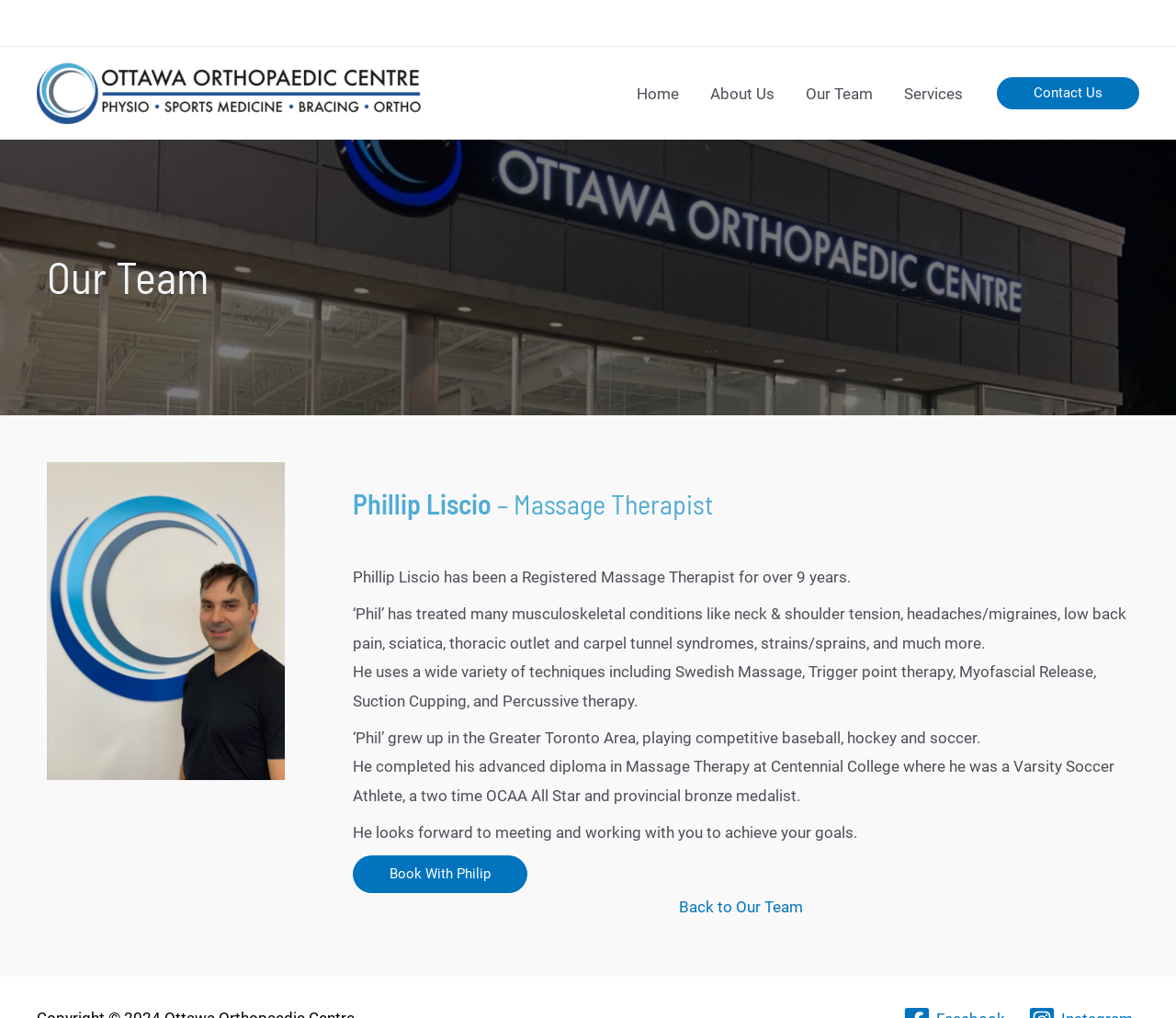What is one of the techniques Phillip Liscio uses in his massage therapy?
Using the information from the image, provide a comprehensive answer to the question.

I found this information by reading the text 'He uses a wide variety of techniques including Swedish Massage, Trigger point therapy, Myofascial Release, Suction Cupping, and Percussive therapy.' which lists Swedish Massage as one of the techniques Phillip Liscio uses.